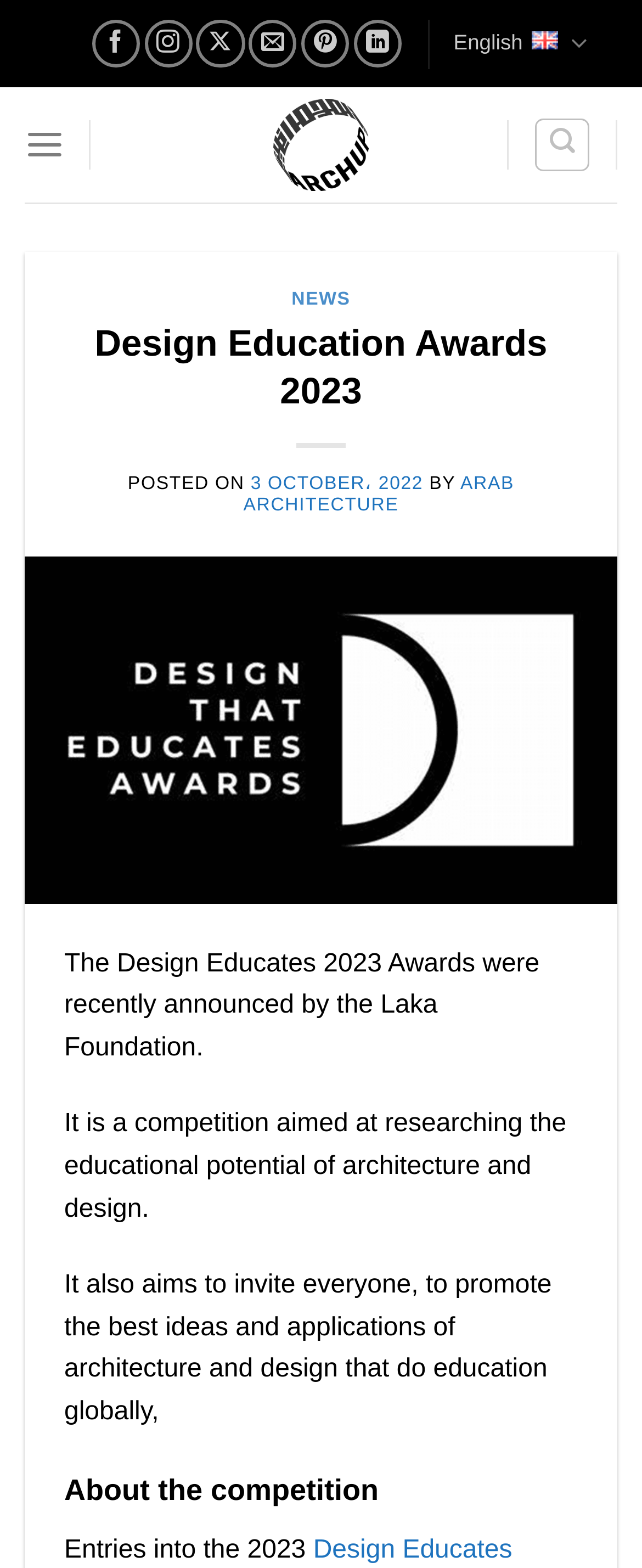Summarize the webpage comprehensively, mentioning all visible components.

The webpage is about the Design Education Awards 2023. At the top, there are several social media links, including Facebook, Instagram, and LinkedIn, aligned horizontally. Below these links, there is a language selection option with an English flag icon. 

To the right of the language selection, there is a link to "ArchUp" with an accompanying image. On the left side, there is a menu link and a search link. 

The main content of the webpage is divided into sections. The first section has a heading "NEWS" and a subheading "Design Education Awards 2023". Below this, there is a post date and author information. 

The main article starts with a brief introduction to the Design Educates 2023 Awards, which is a competition that aims to research the educational potential of architecture and design. The article continues to explain the goals of the competition, including promoting the best ideas and applications of architecture and design that do education globally.

Further down, there is a section with a heading "About the competition", which appears to be a continuation of the article. The text discusses entries into the 2023 Design Educates competition.